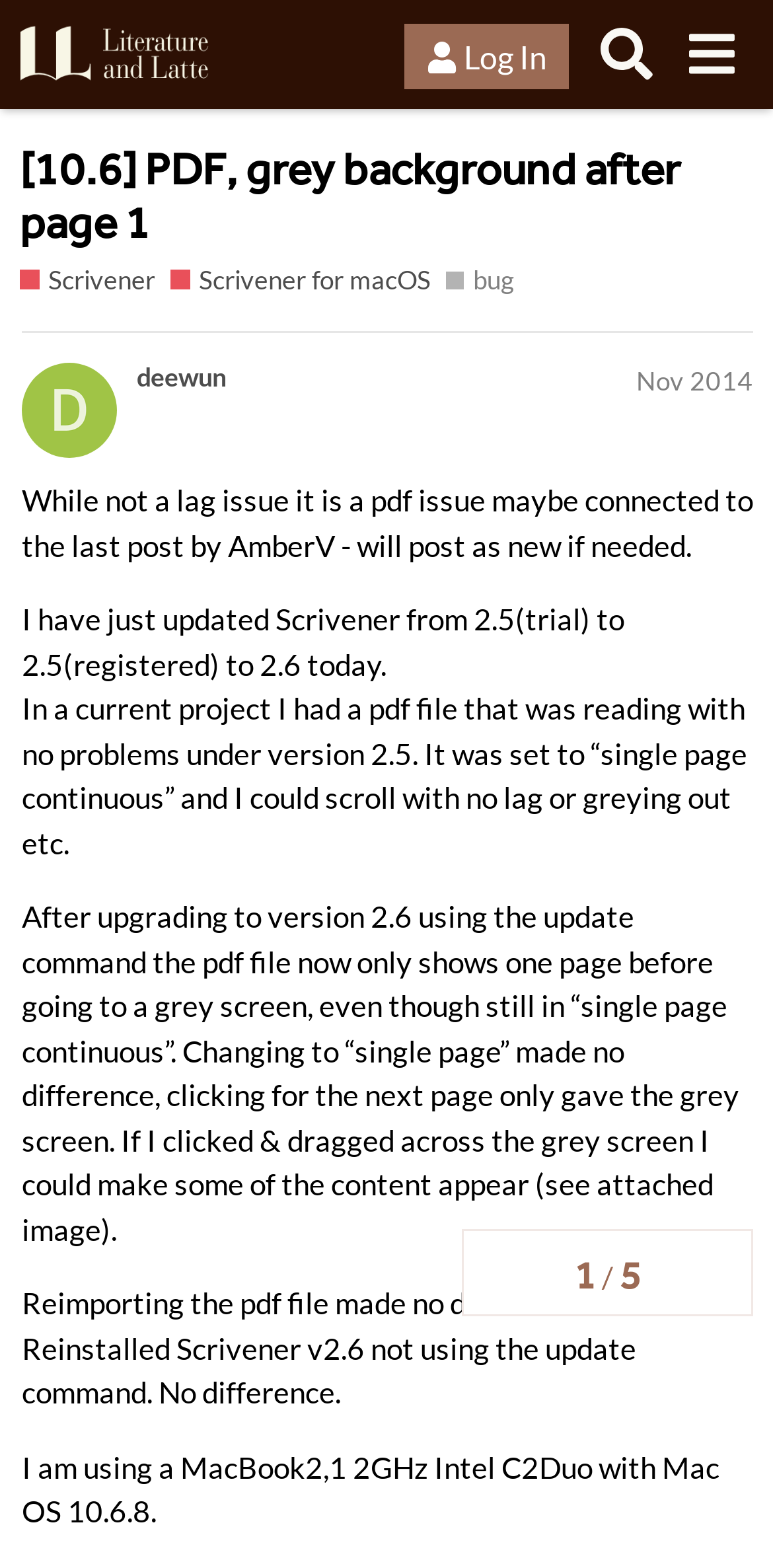Please identify the bounding box coordinates of the element on the webpage that should be clicked to follow this instruction: "Click the 'Log In' button". The bounding box coordinates should be given as four float numbers between 0 and 1, formatted as [left, top, right, bottom].

[0.523, 0.016, 0.736, 0.057]